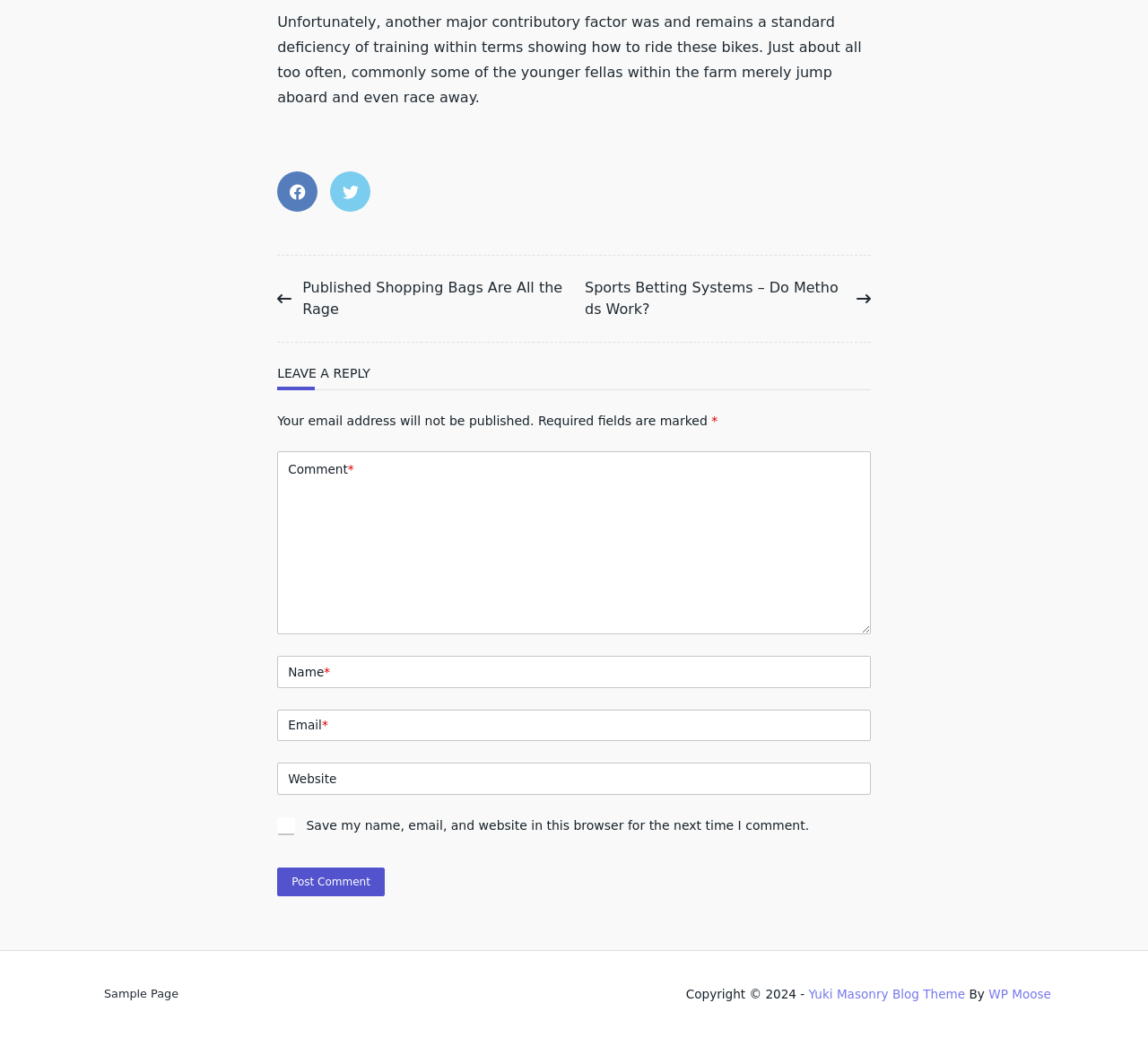Determine the bounding box coordinates of the region that needs to be clicked to achieve the task: "Click the 'Sample Page' link".

[0.084, 0.953, 0.162, 0.962]